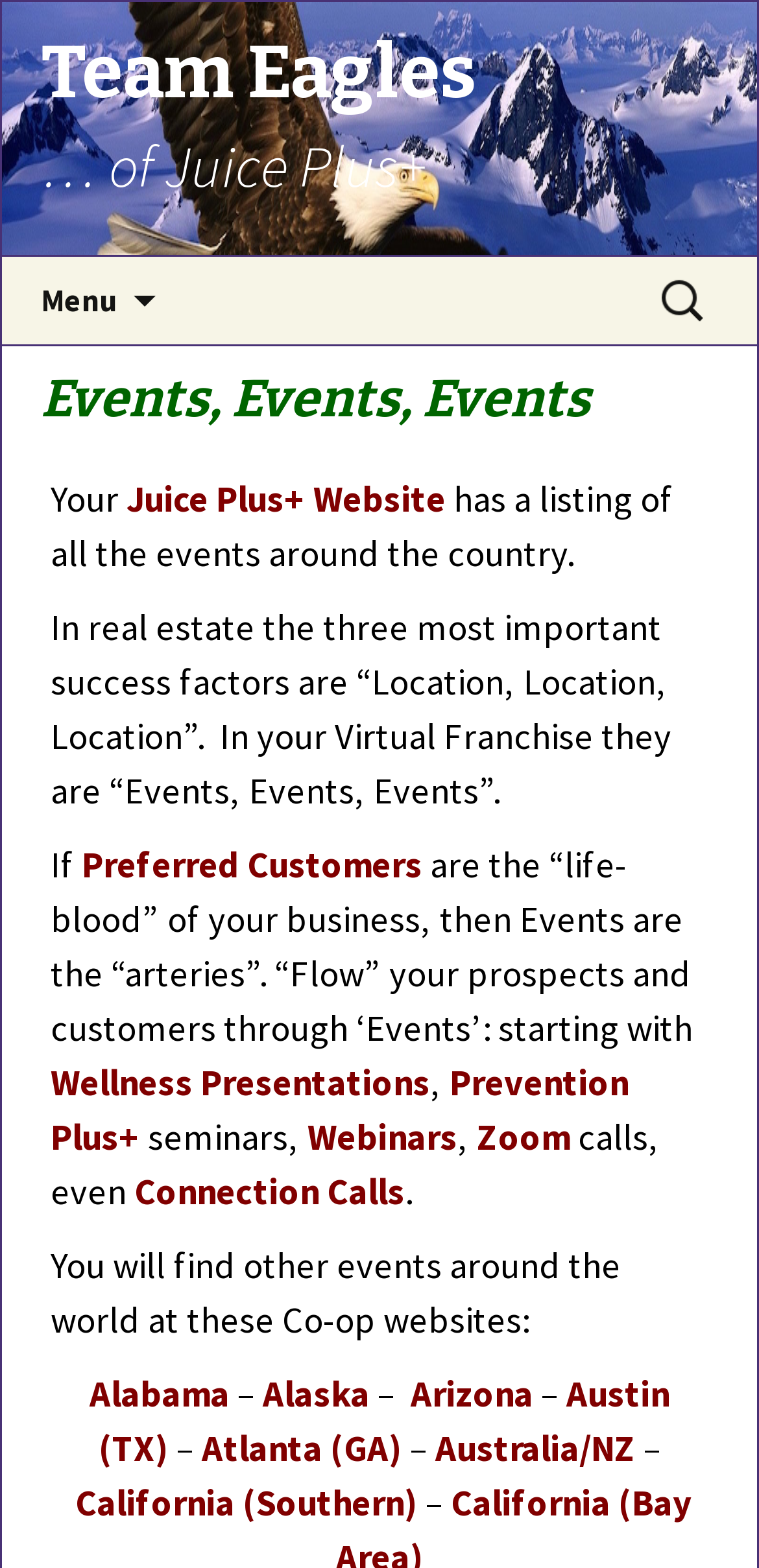Provide the bounding box coordinates of the section that needs to be clicked to accomplish the following instruction: "Explore Business Frustrations."

None